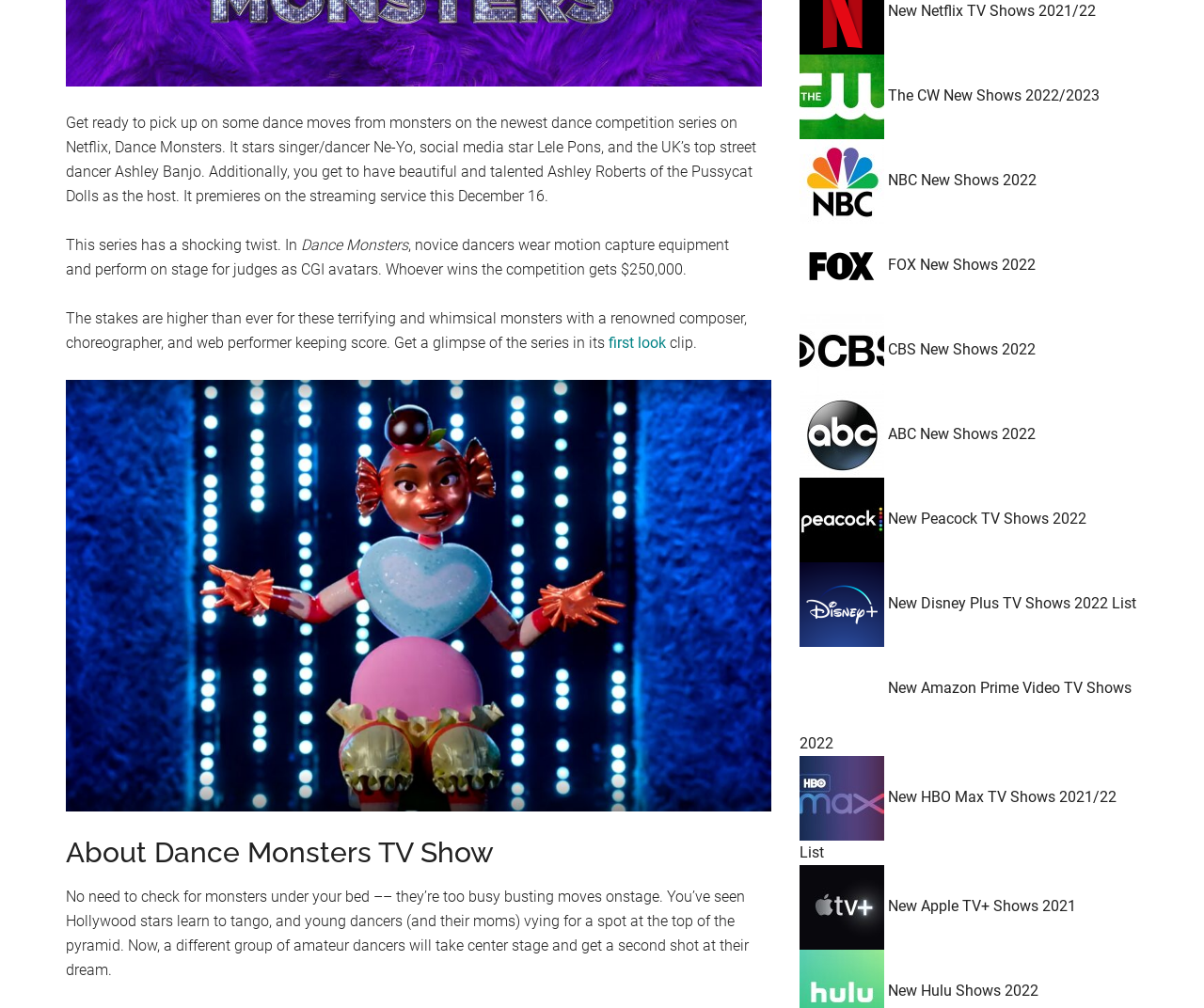Given the following UI element description: "first look", find the bounding box coordinates in the webpage screenshot.

[0.505, 0.331, 0.553, 0.349]